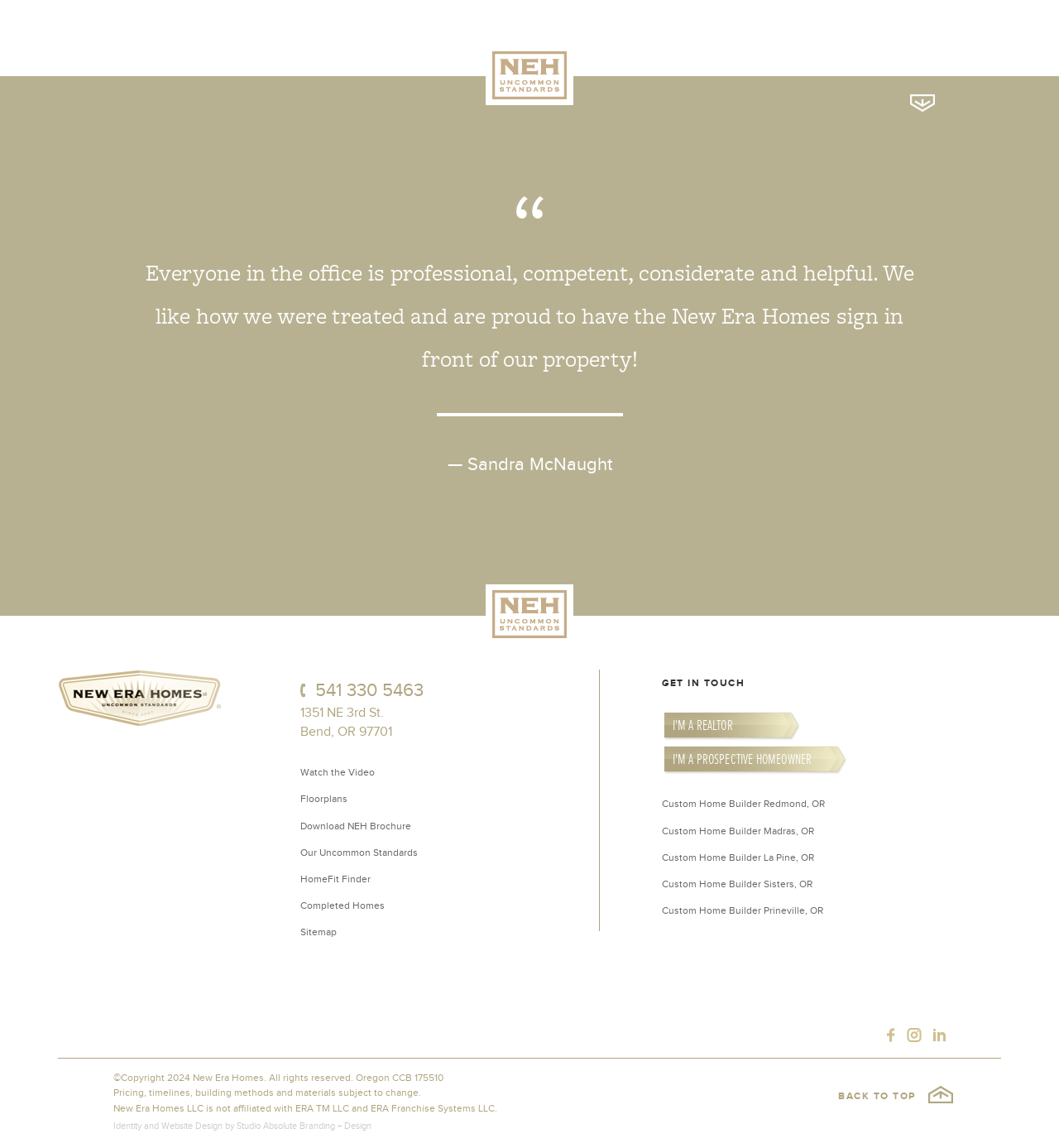How many links are there in the 'GET IN TOUCH' section?
Use the image to give a comprehensive and detailed response to the question.

I found the 'GET IN TOUCH' section by looking at the heading element with bounding box coordinates [0.625, 0.591, 0.945, 0.62], and then I counted the number of link elements inside this section, which are 'I'M A REALTOR', 'I'M A PROSPECTIVE HOMEOWNER', 'Custom Home Builder Redmond, OR', 'Custom Home Builder Madras, OR', and 'Custom Home Builder La Pine, OR'.